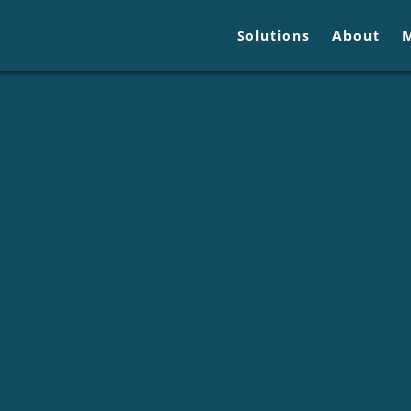What is emphasized in the text surrounding the image?
Analyze the image and provide a thorough answer to the question.

The caption states that the text surrounding the image emphasizes the importance of technological innovation and performance in the delivery of legal solutions, which Keoghs will continue to provide across various classes and values of claims for both Allianz and LV= GI.